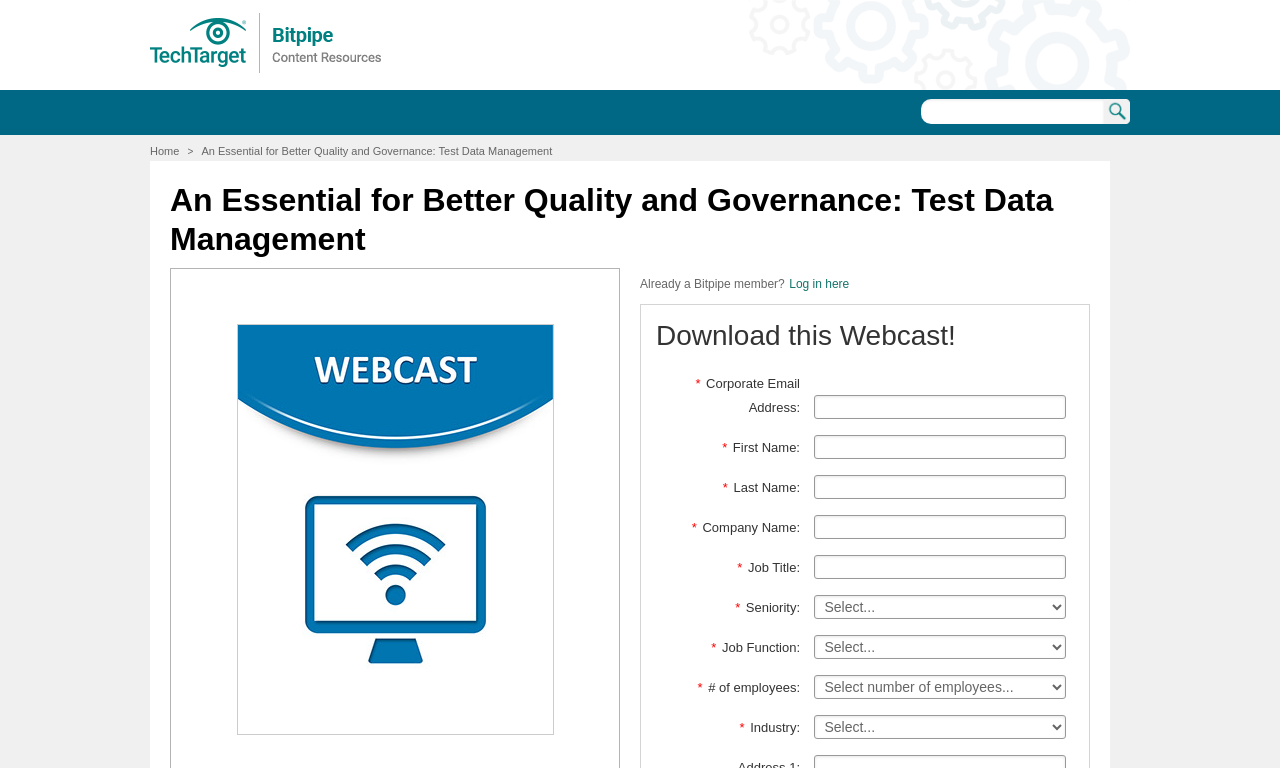Locate the bounding box of the UI element based on this description: "name="pageConfig.allContent[16].textInput"". Provide four float numbers between 0 and 1 as [left, top, right, bottom].

[0.636, 0.515, 0.833, 0.546]